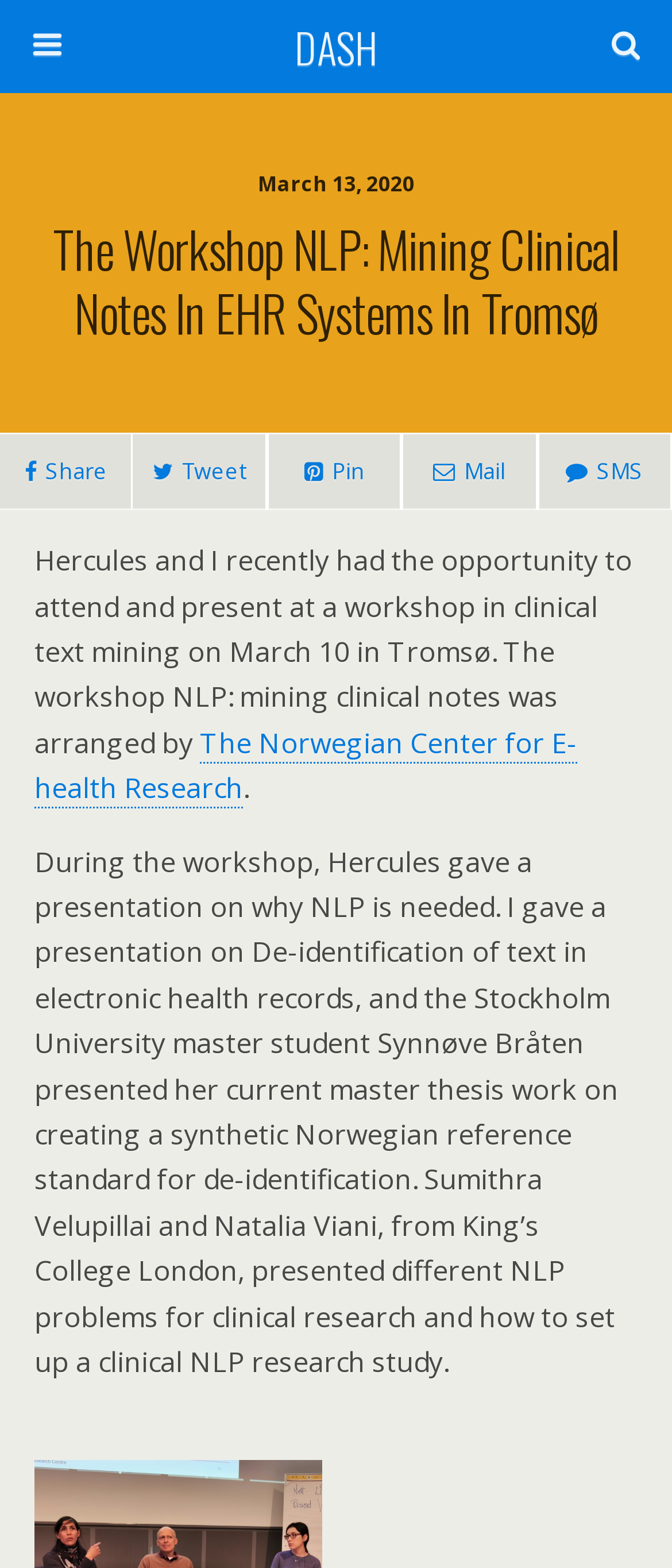Please give the bounding box coordinates of the area that should be clicked to fulfill the following instruction: "Search this website". The coordinates should be in the format of four float numbers from 0 to 1, i.e., [left, top, right, bottom].

[0.051, 0.065, 0.754, 0.095]